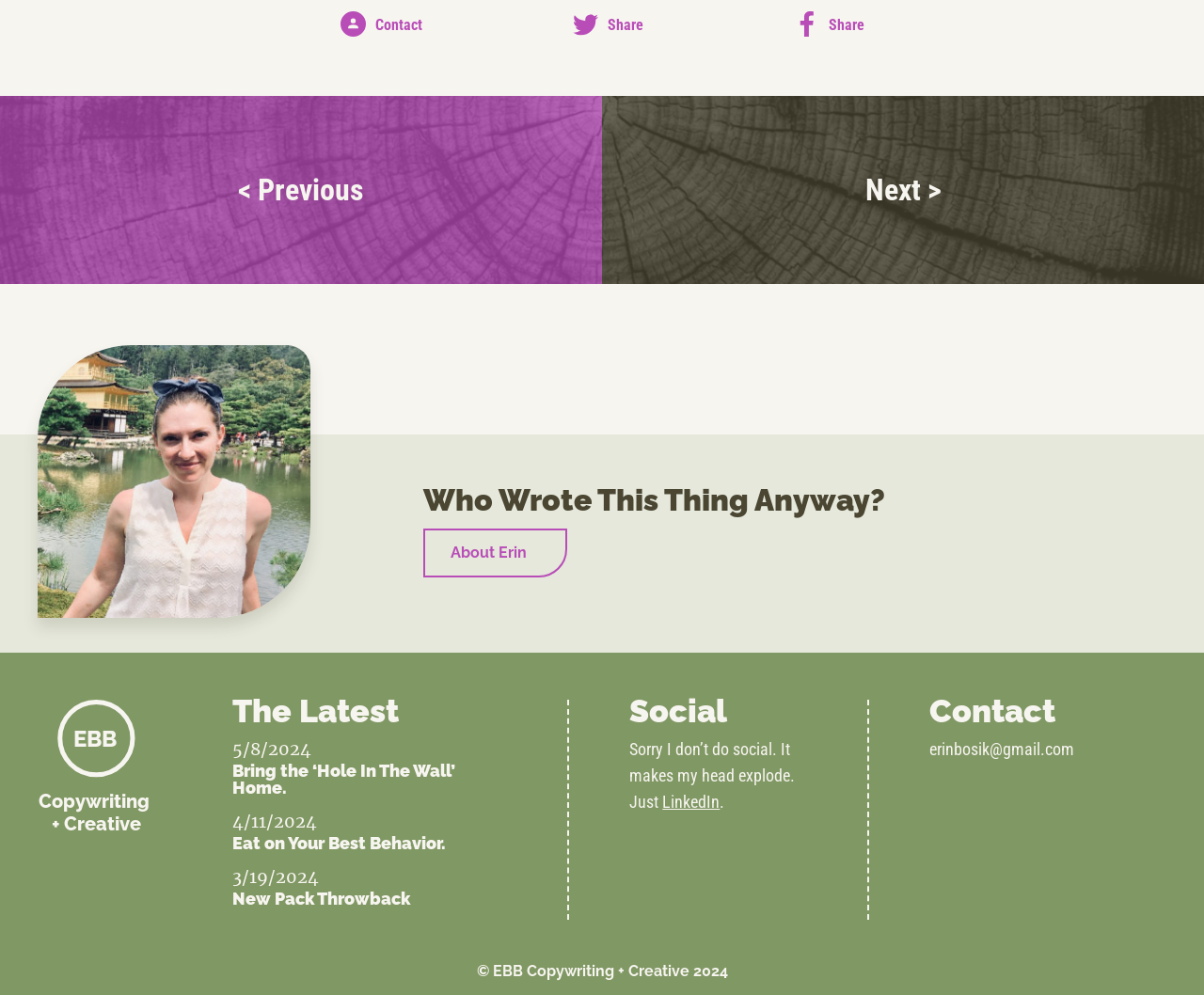Please find the bounding box coordinates of the clickable region needed to complete the following instruction: "Click on 'Contact'". The bounding box coordinates must consist of four float numbers between 0 and 1, i.e., [left, top, right, bottom].

[0.282, 0.011, 0.35, 0.04]